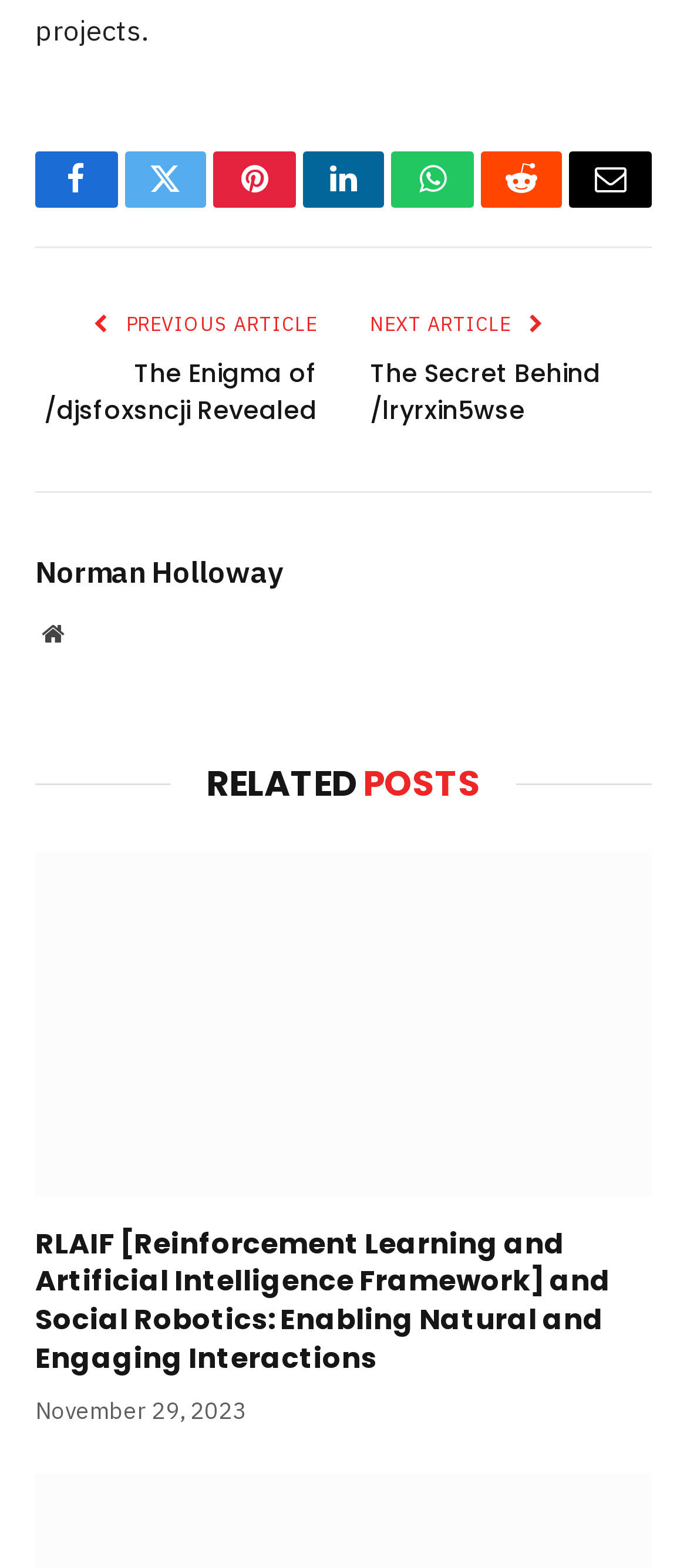Determine the coordinates of the bounding box that should be clicked to complete the instruction: "Read the previous article". The coordinates should be represented by four float numbers between 0 and 1: [left, top, right, bottom].

[0.175, 0.199, 0.462, 0.214]